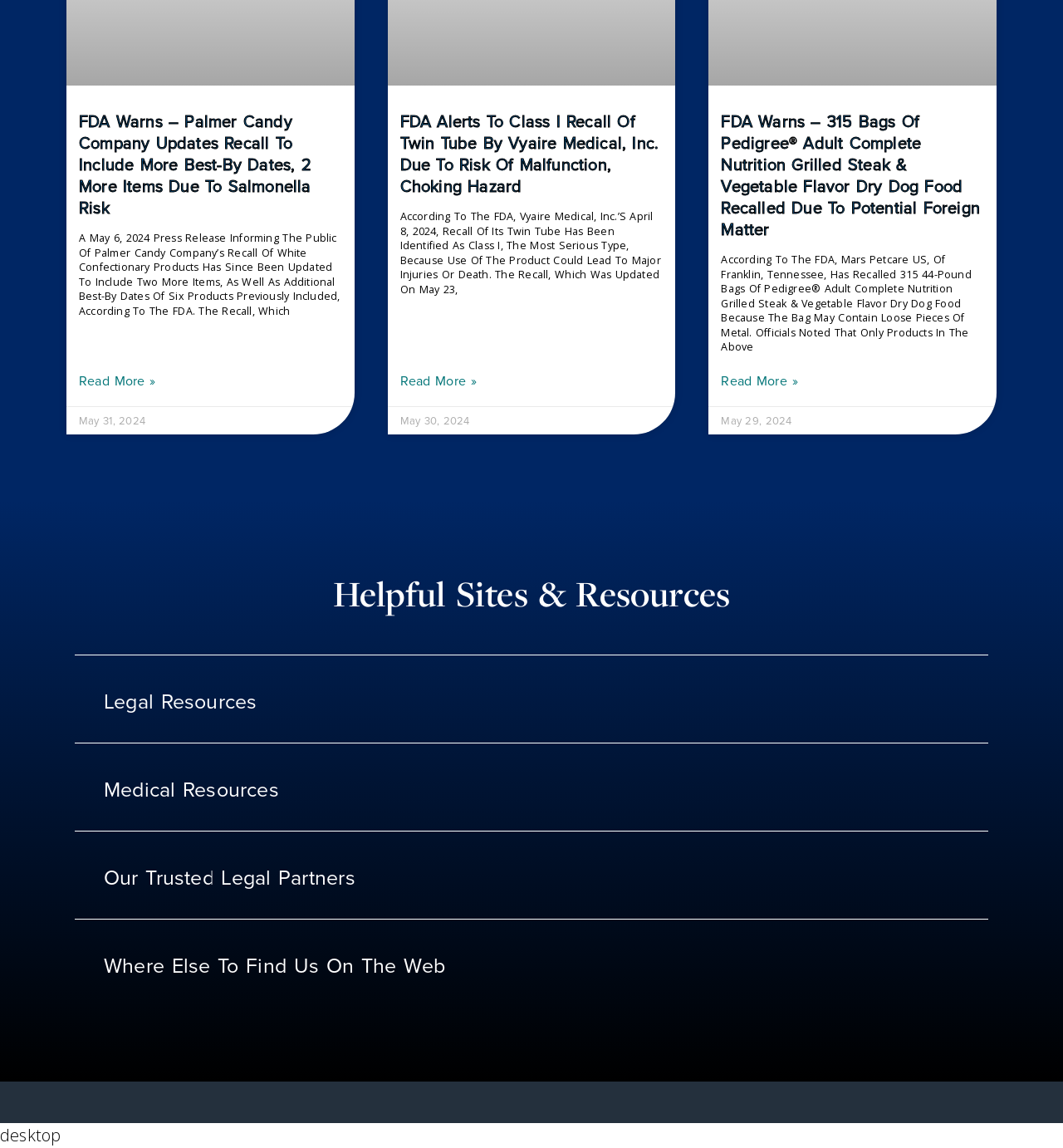Determine the bounding box coordinates of the clickable element necessary to fulfill the instruction: "Read more about FDA warns – 315 bags of Pedigree Adult Complete Nutrition Grilled Steak & Vegetable Flavor Dry Dog Food recalled due to potential foreign matter". Provide the coordinates as four float numbers within the 0 to 1 range, i.e., [left, top, right, bottom].

[0.678, 0.325, 0.751, 0.34]